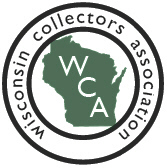What do the letters 'WCA' represent?
Answer the question in a detailed and comprehensive manner.

The letters 'WCA' in white, superimposed on the outline of Wisconsin, represent the initials of the Wisconsin Collectors Association, highlighting the organization's identity.